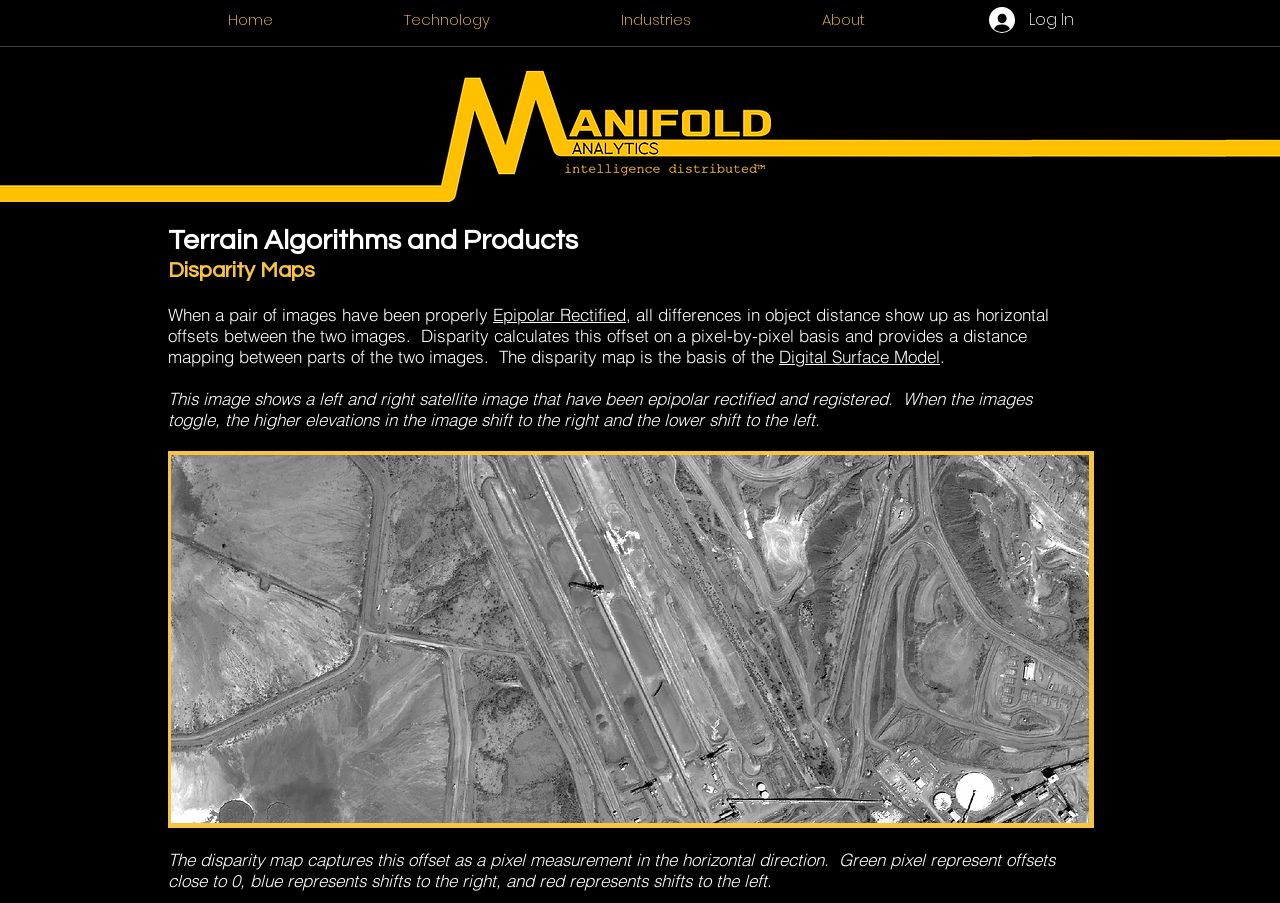Please locate the bounding box coordinates of the element's region that needs to be clicked to follow the instruction: "Click on the Home link". The bounding box coordinates should be provided as four float numbers between 0 and 1, i.e., [left, top, right, bottom].

[0.127, 0.006, 0.264, 0.038]